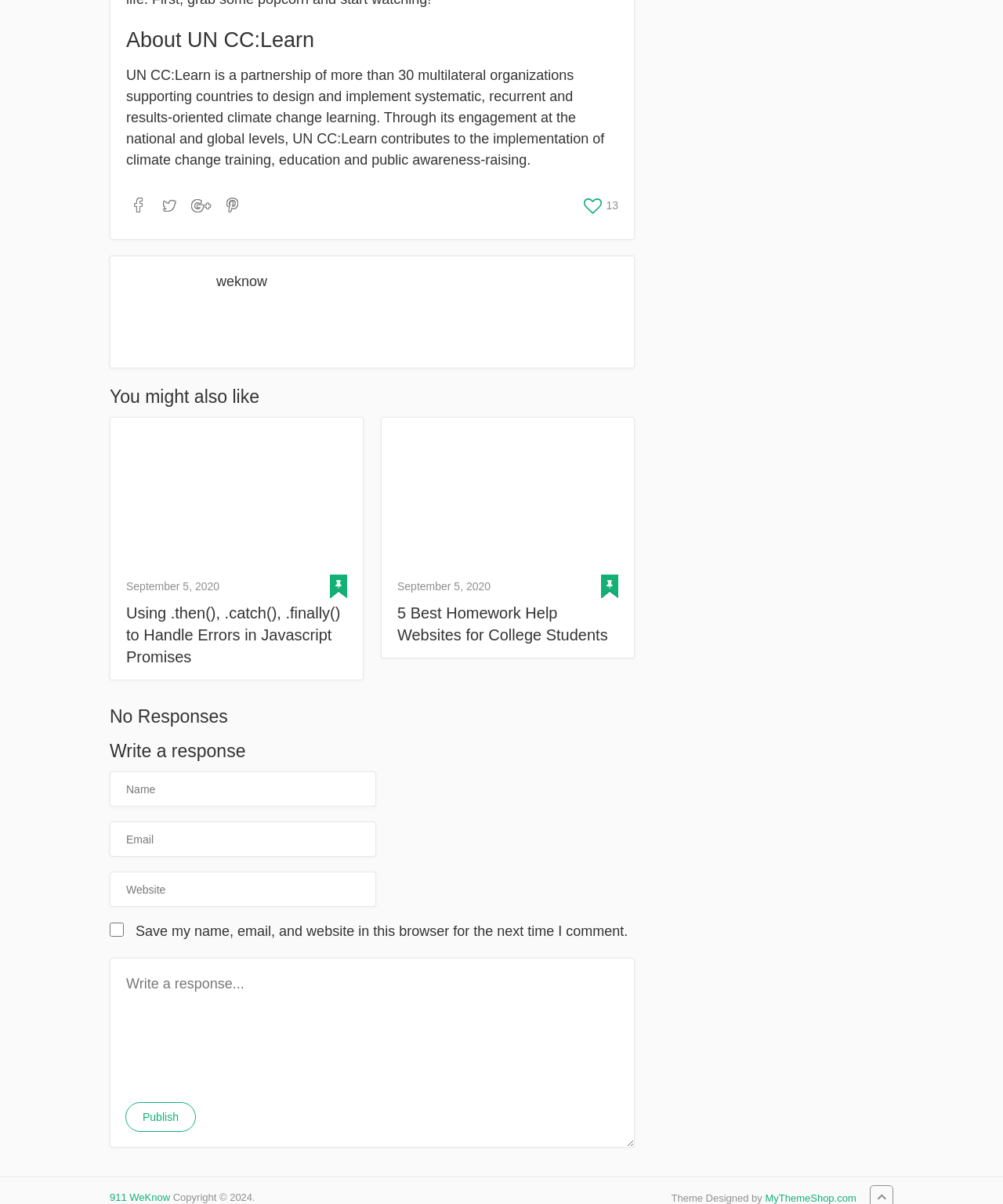Pinpoint the bounding box coordinates of the clickable element needed to complete the instruction: "Click on the 'About UN CC:Learn' heading". The coordinates should be provided as four float numbers between 0 and 1: [left, top, right, bottom].

[0.126, 0.022, 0.616, 0.046]